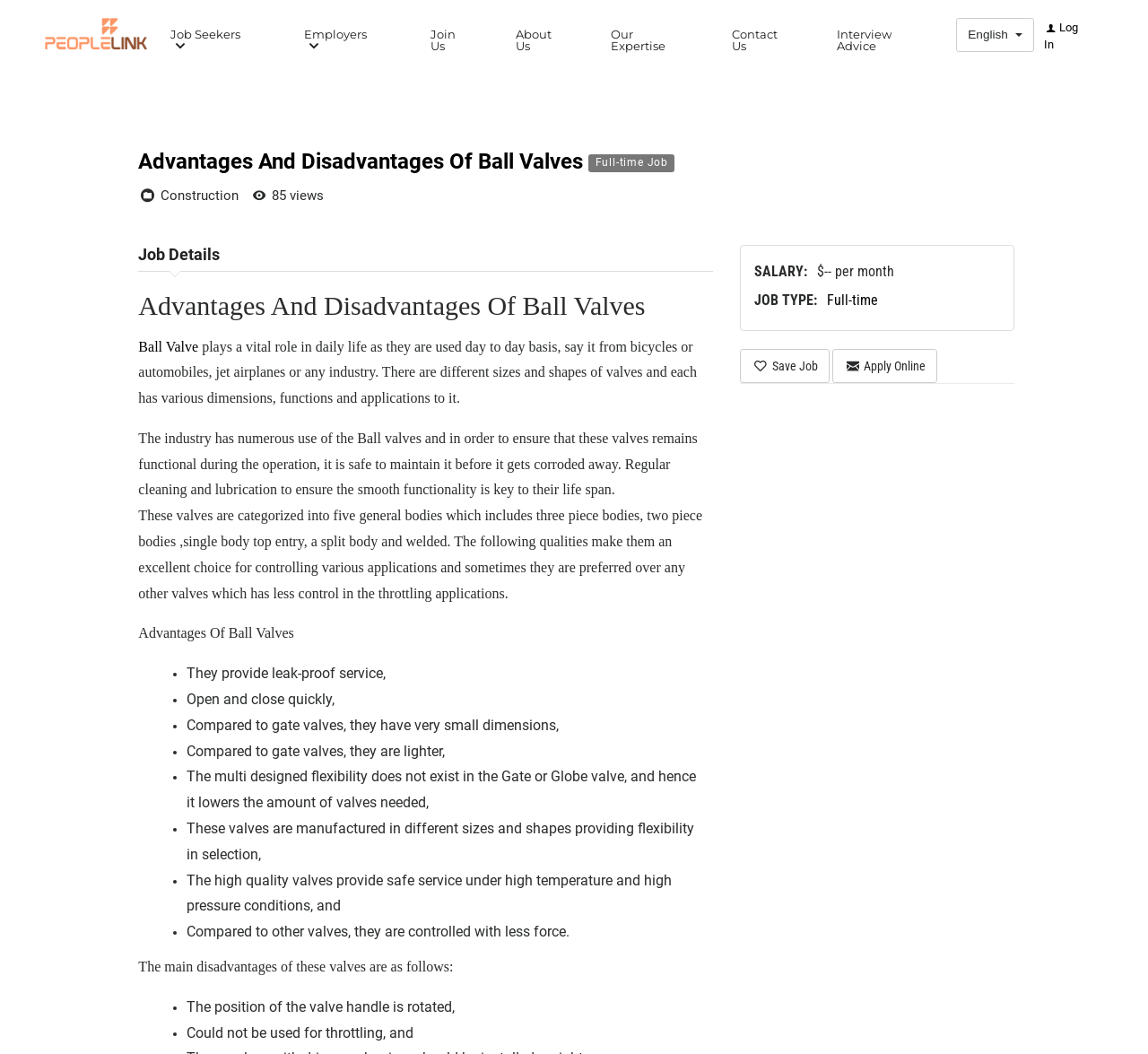What is the main topic of this webpage?
Please answer the question as detailed as possible.

Based on the webpage content, the main topic is about the advantages and disadvantages of ball valves, which are widely used in daily life and various industries.